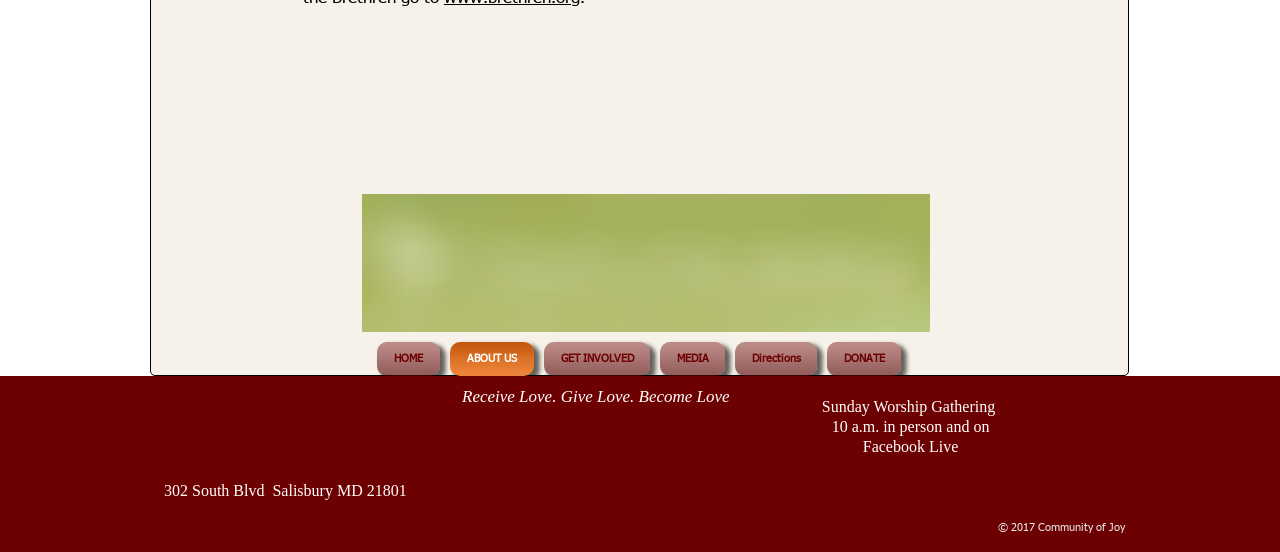Determine the bounding box coordinates of the element's region needed to click to follow the instruction: "Click HOME". Provide these coordinates as four float numbers between 0 and 1, formatted as [left, top, right, bottom].

[0.295, 0.62, 0.348, 0.681]